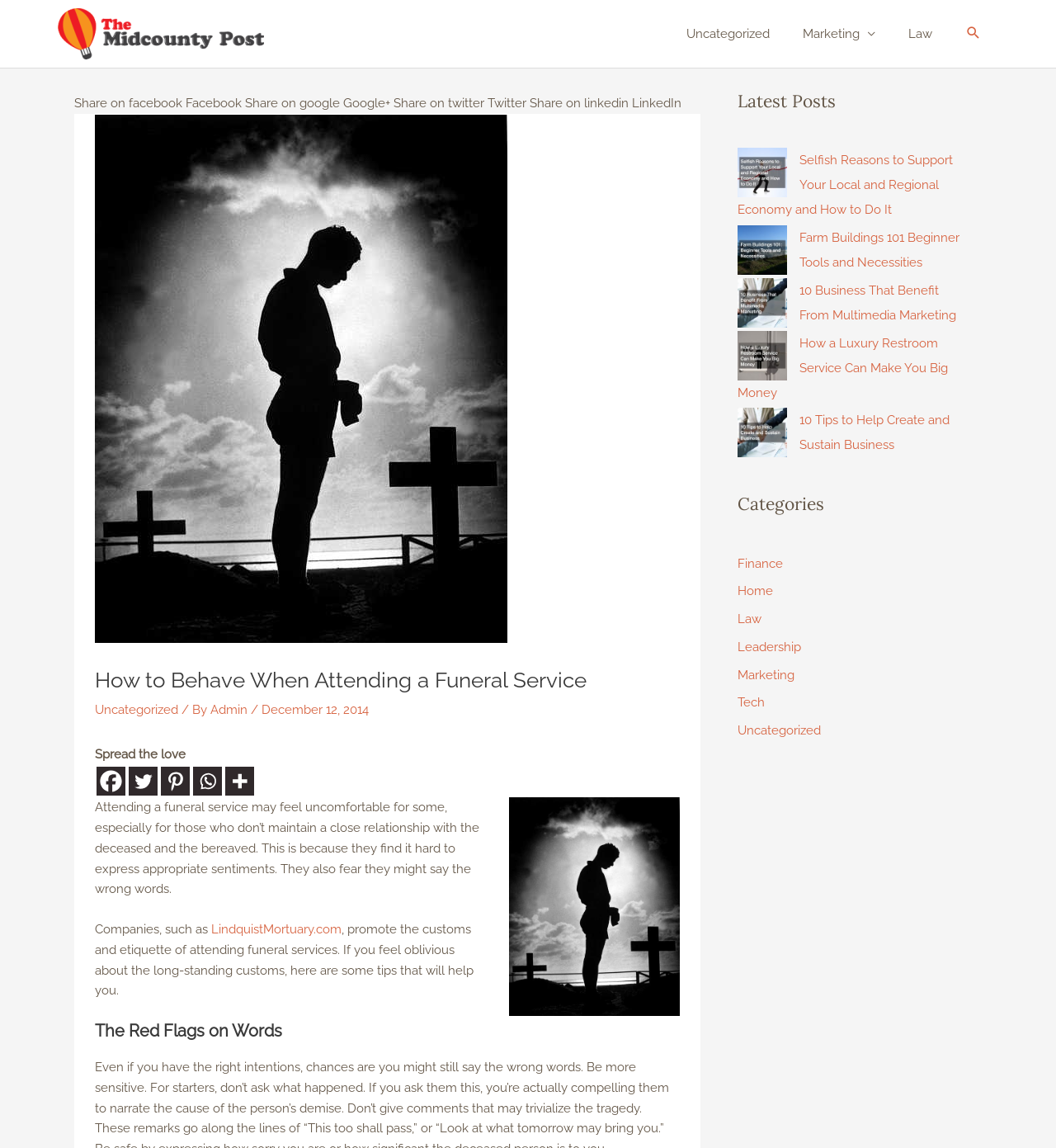Please determine the bounding box coordinates of the element to click in order to execute the following instruction: "Read the latest post about local and regional economy". The coordinates should be four float numbers between 0 and 1, specified as [left, top, right, bottom].

[0.698, 0.133, 0.902, 0.189]